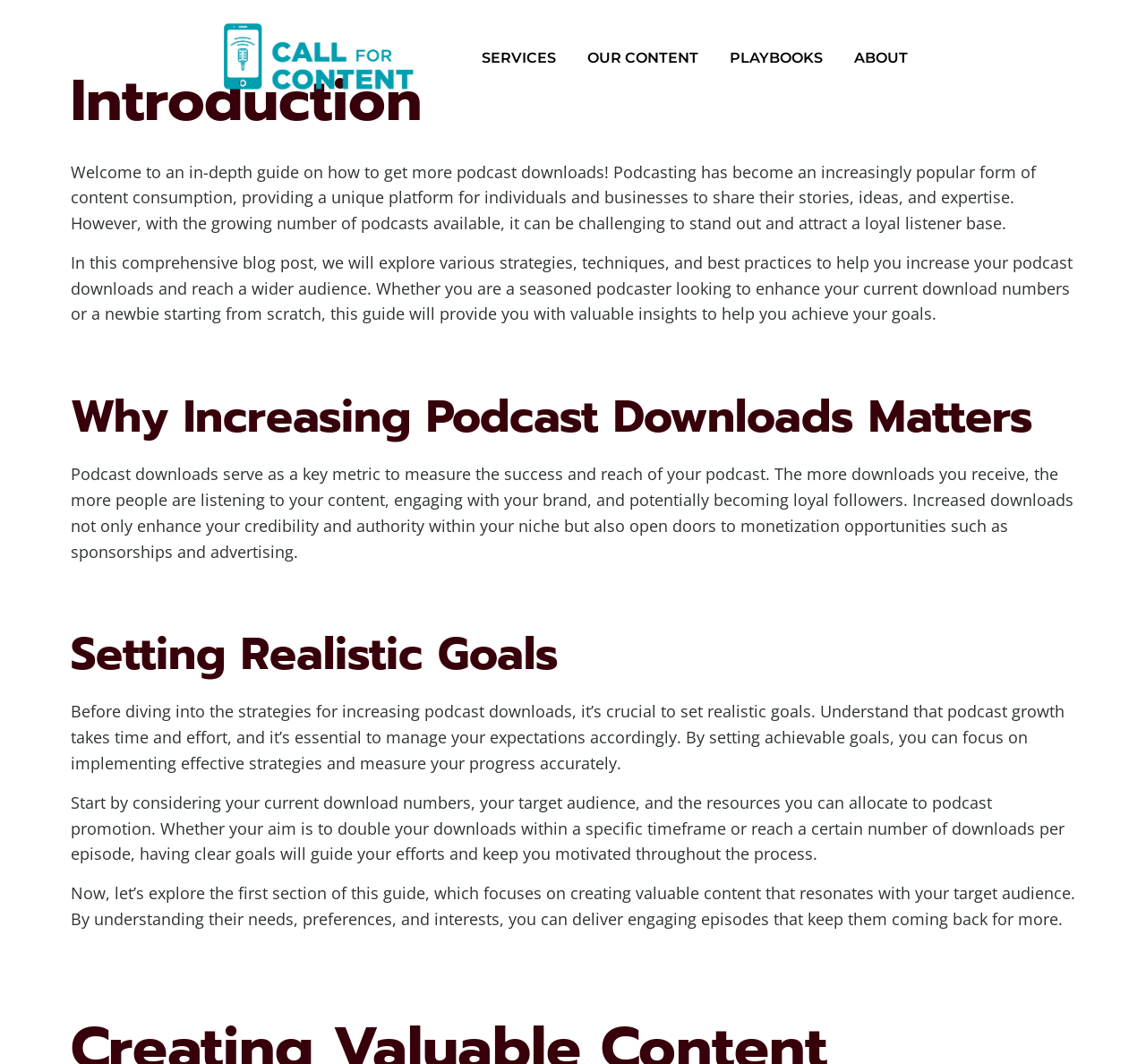Can you look at the image and give a comprehensive answer to the question:
What is the key metric to measure the success of a podcast?

The webpage states that podcast downloads serve as a key metric to measure the success and reach of a podcast. The more downloads a podcast receives, the more people are listening to the content, engaging with the brand, and potentially becoming loyal followers.